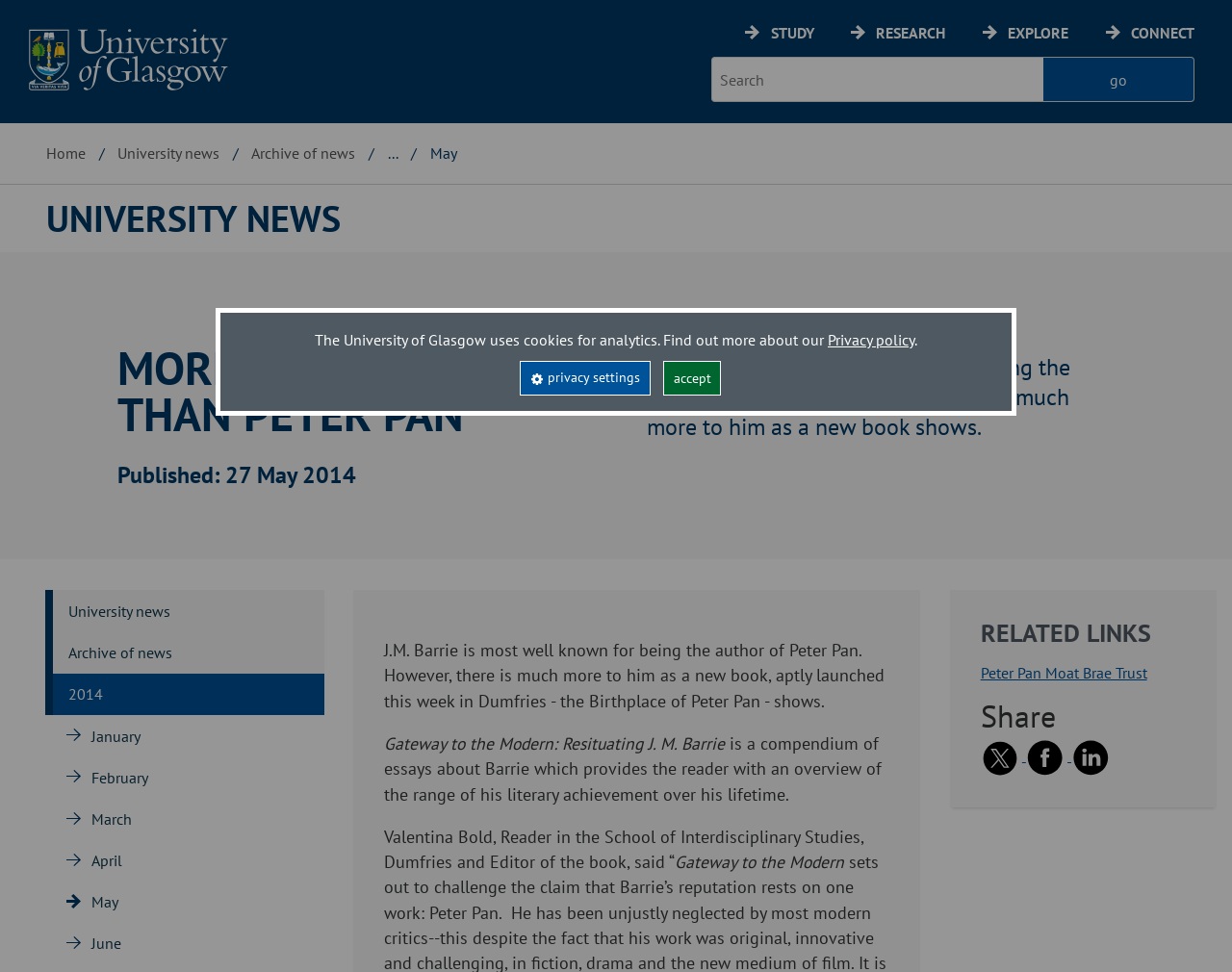Answer the following query with a single word or phrase:
What is the name of the trust mentioned in the related links?

Peter Pan Moat Brae Trust